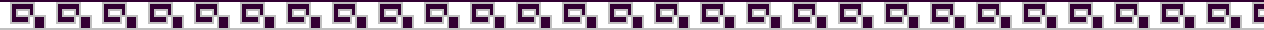Capture every detail in the image and describe it fully.

The image features a decorative horizontal separator with a repeating pattern of alternating blocks. Each block is arranged in a sequence, creating a rhythmic and visually engaging design. The color scheme consists predominantly of a deep purple for the main blocks, complemented by lighter tones in the gaps between them. This separator is likely intended to enhance the aesthetics of the surrounding content, possibly within a narrative or artistic context, contributing to the overall theme and visual appeal of the webpage titled "Small Steps" by Angela B.